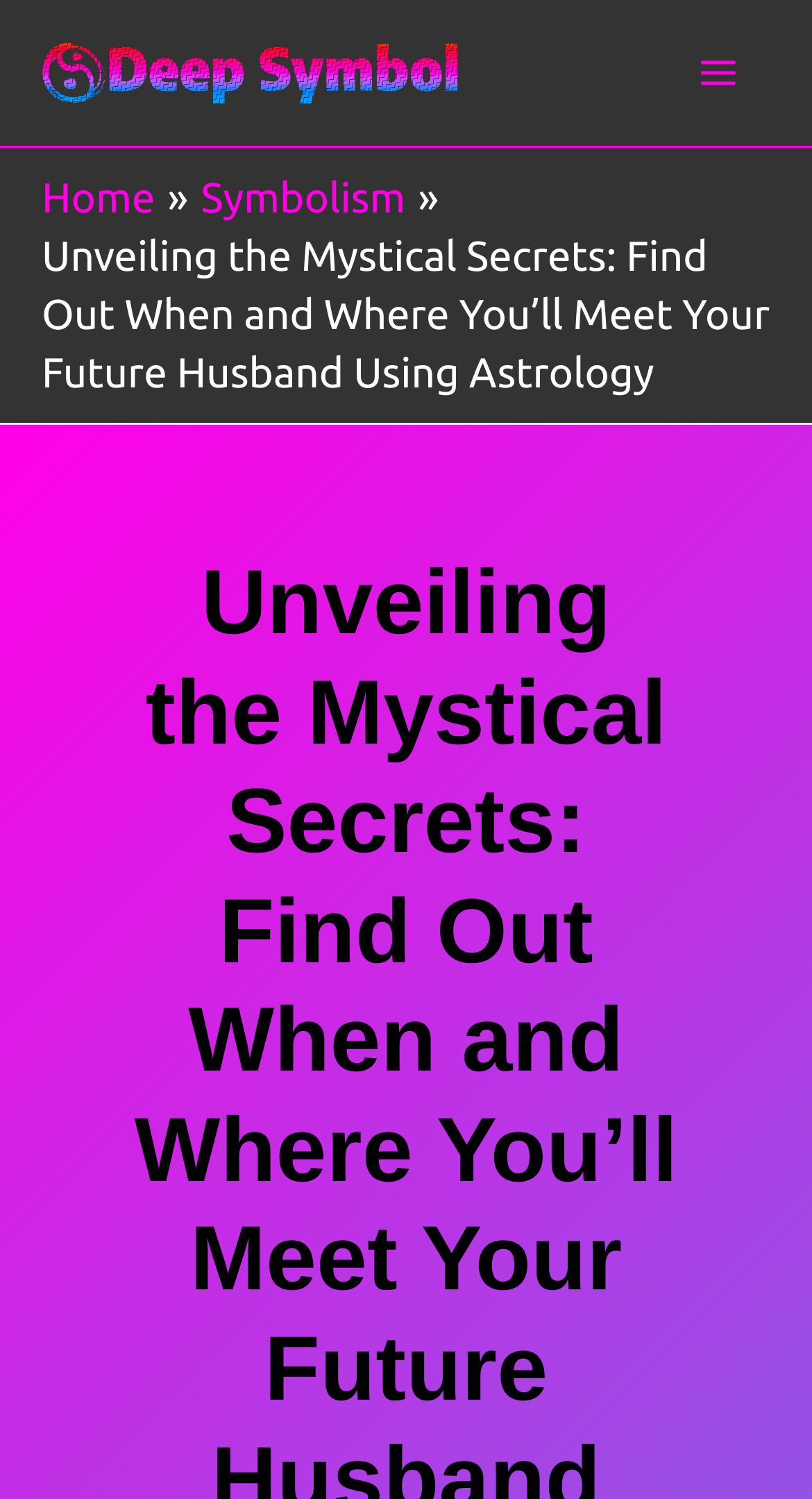Provide a one-word or short-phrase response to the question:
What is the color of the background of the webpage?

Unknown